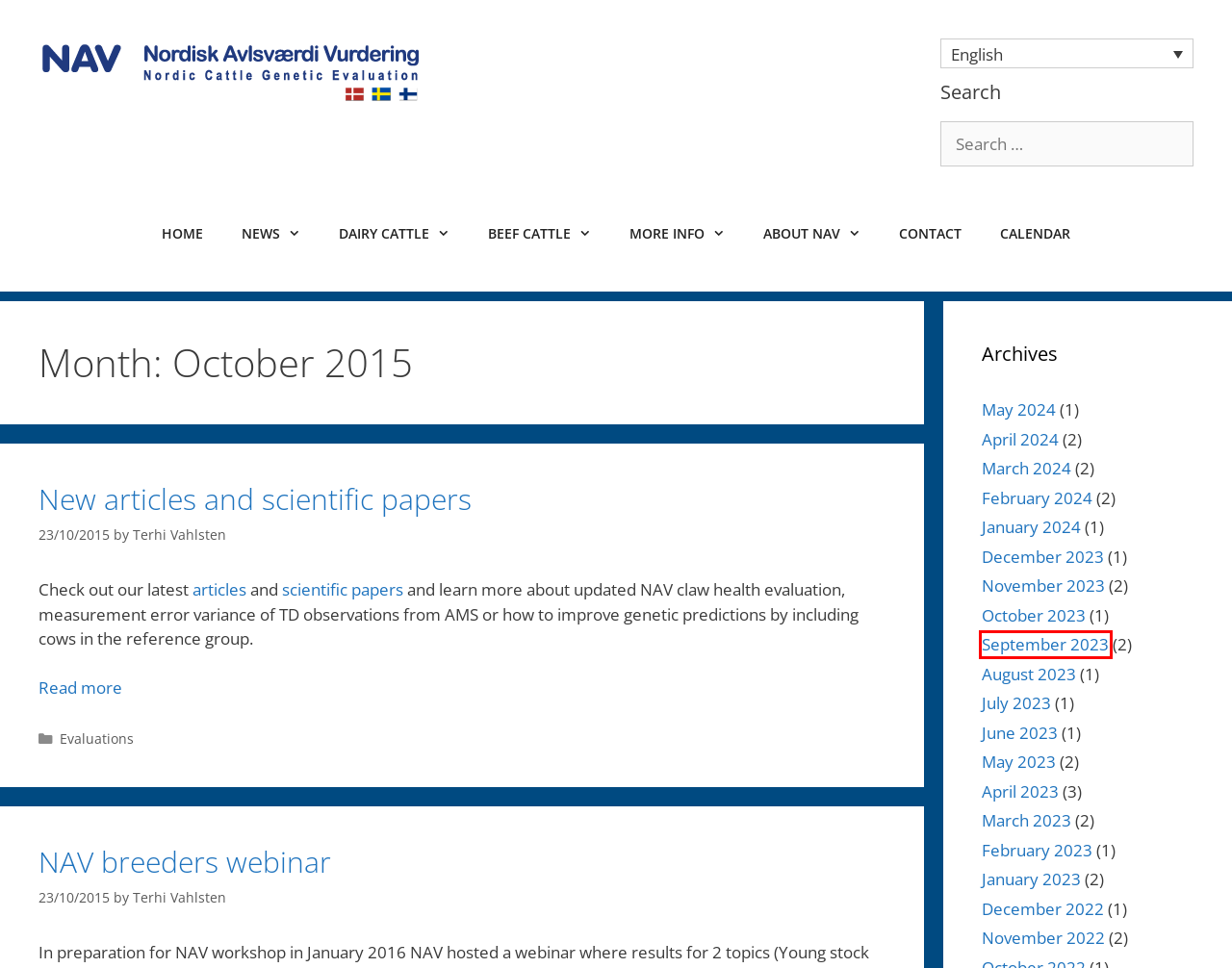You have been given a screenshot of a webpage with a red bounding box around a UI element. Select the most appropriate webpage description for the new webpage that appears after clicking the element within the red bounding box. The choices are:
A. July, 2023 | NAV - Nordic Cattle Genetic Evaluation
B. June, 2023 | NAV - Nordic Cattle Genetic Evaluation
C. New articles and scientific papers | NAV - Nordic Cattle Genetic Evaluation
D. August, 2023 | NAV - Nordic Cattle Genetic Evaluation
E. Evaluations | NAV - Nordic Cattle Genetic Evaluation
F. March, 2023 | NAV - Nordic Cattle Genetic Evaluation
G. NAV breeders webinar | NAV - Nordic Cattle Genetic Evaluation
H. September, 2023 | NAV - Nordic Cattle Genetic Evaluation

H